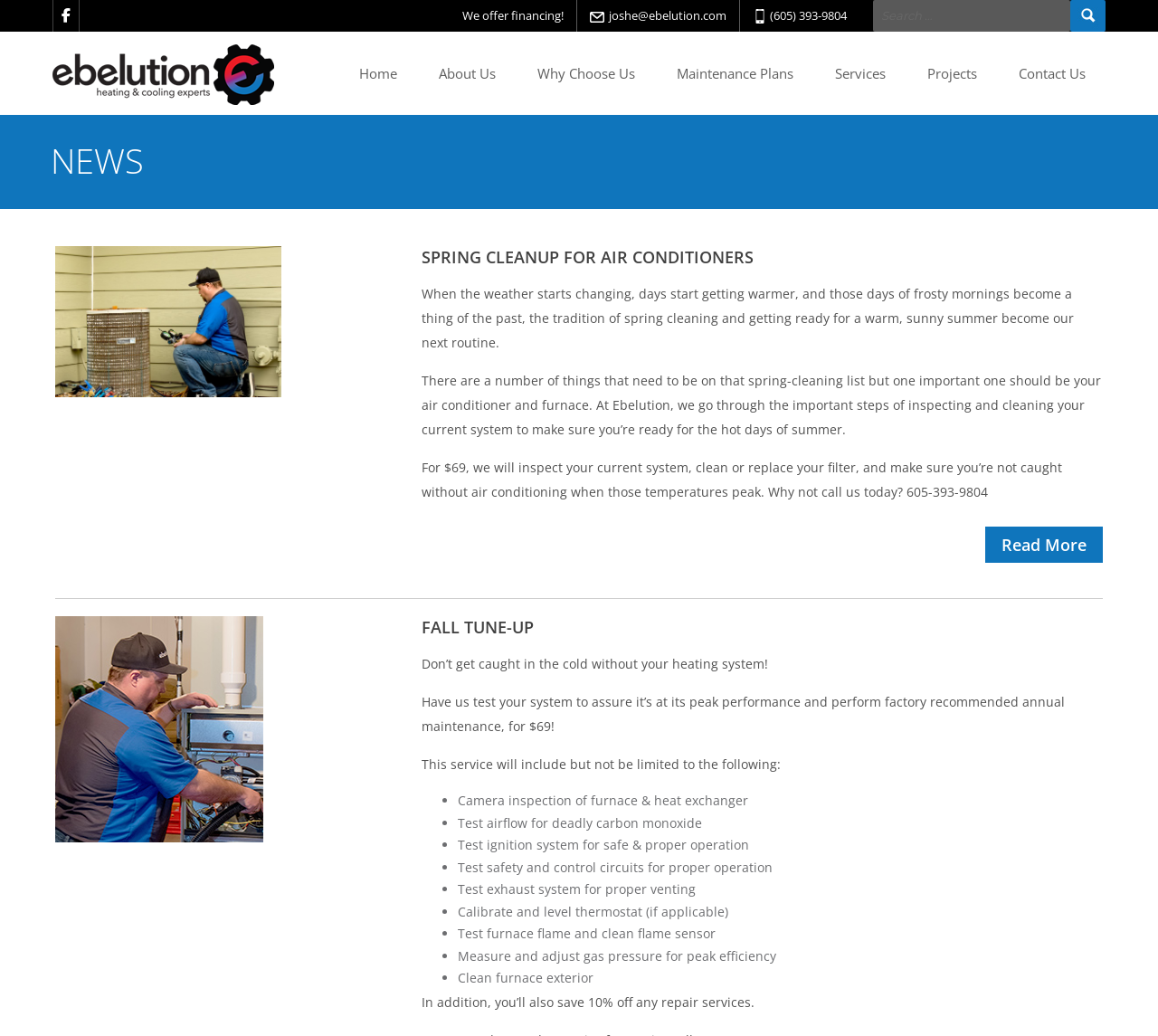Determine the bounding box coordinates of the region I should click to achieve the following instruction: "Contact us through email". Ensure the bounding box coordinates are four float numbers between 0 and 1, i.e., [left, top, right, bottom].

[0.526, 0.007, 0.627, 0.023]